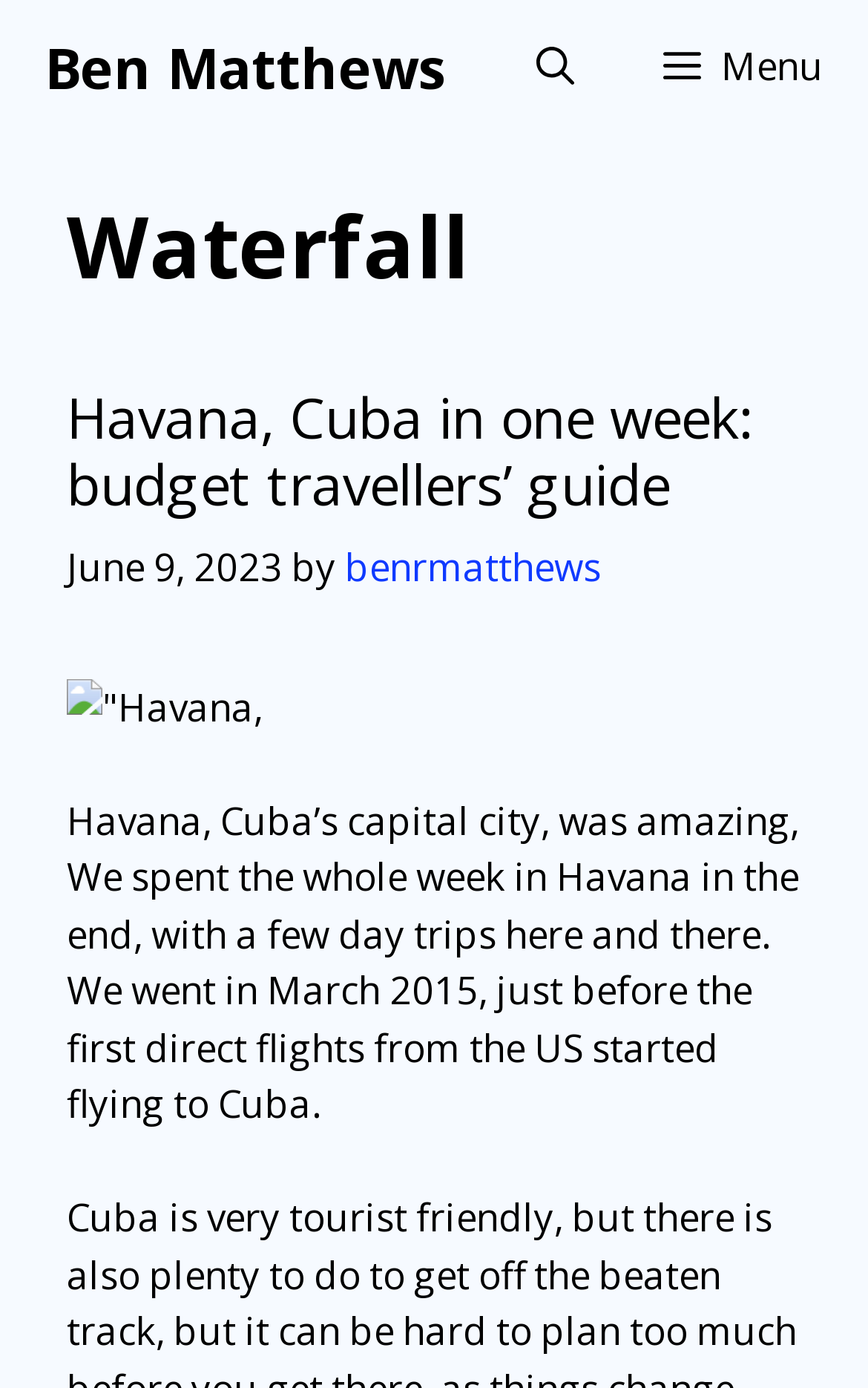Identify the bounding box of the UI component described as: "Menu".

[0.713, 0.0, 1.0, 0.096]